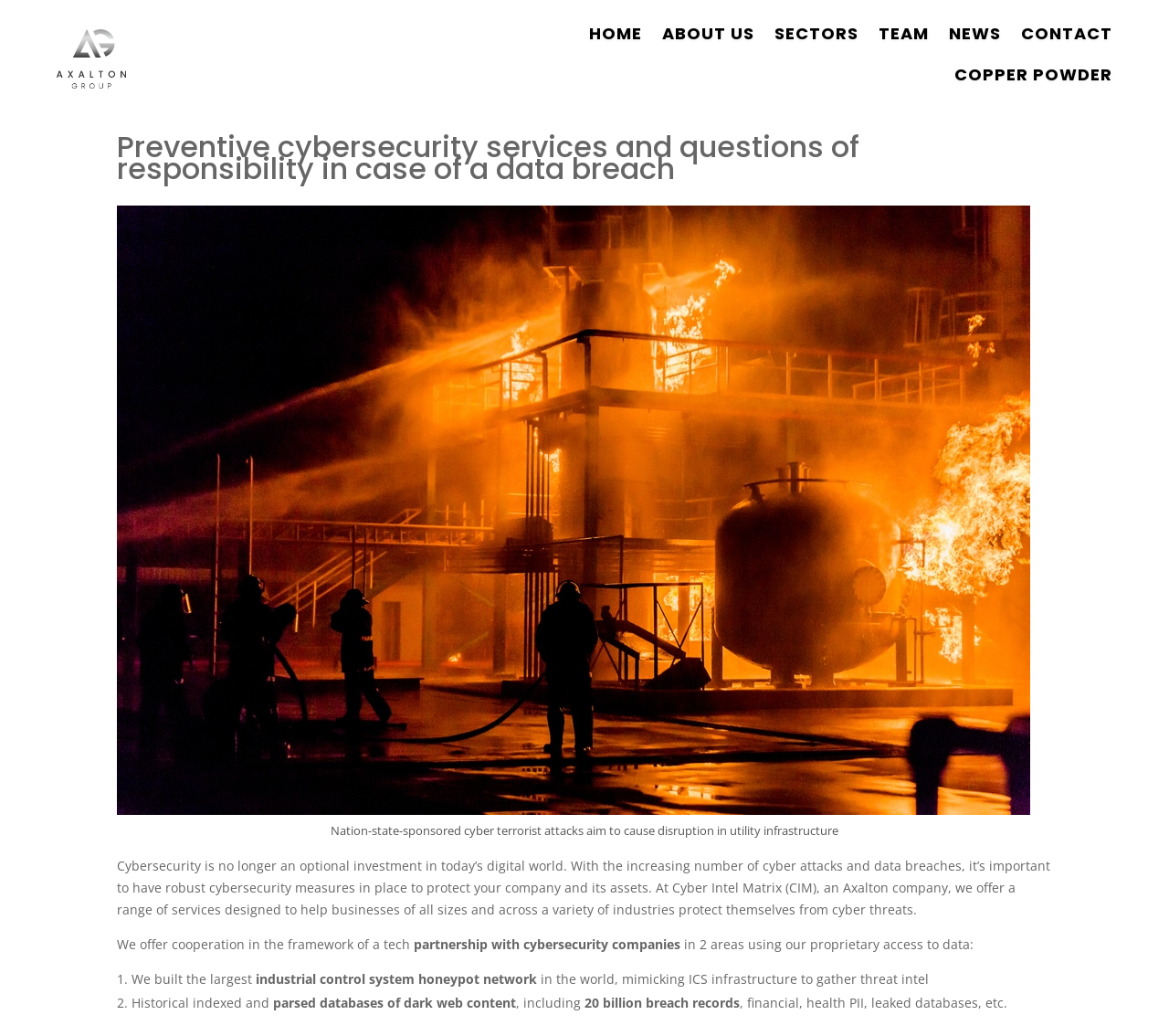What is the name of the company that offers cybersecurity services?
Respond with a short answer, either a single word or a phrase, based on the image.

Cyber Intel Matrix